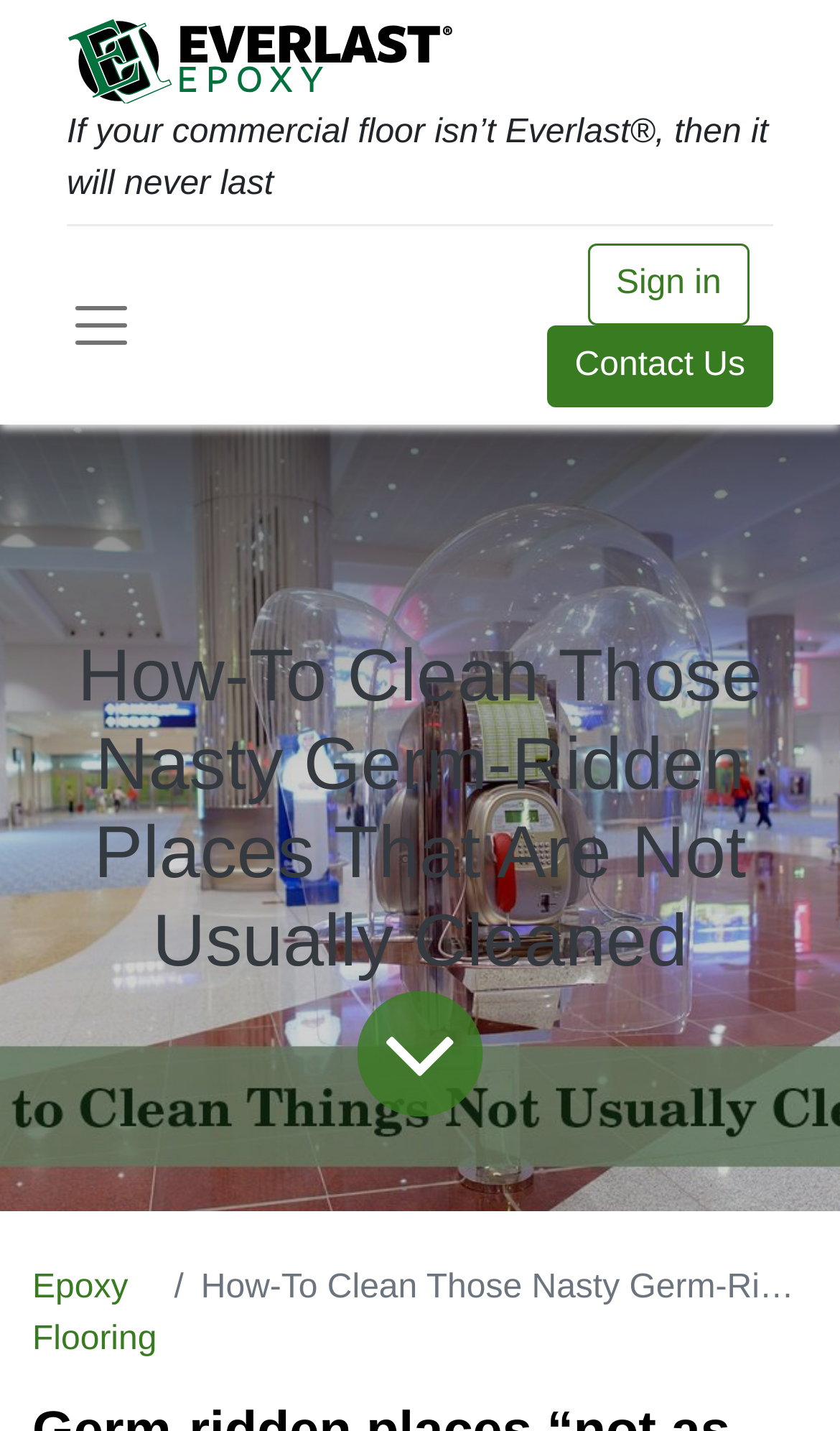Respond to the question below with a single word or phrase: How can I contact the company?

Through the Contact Us link